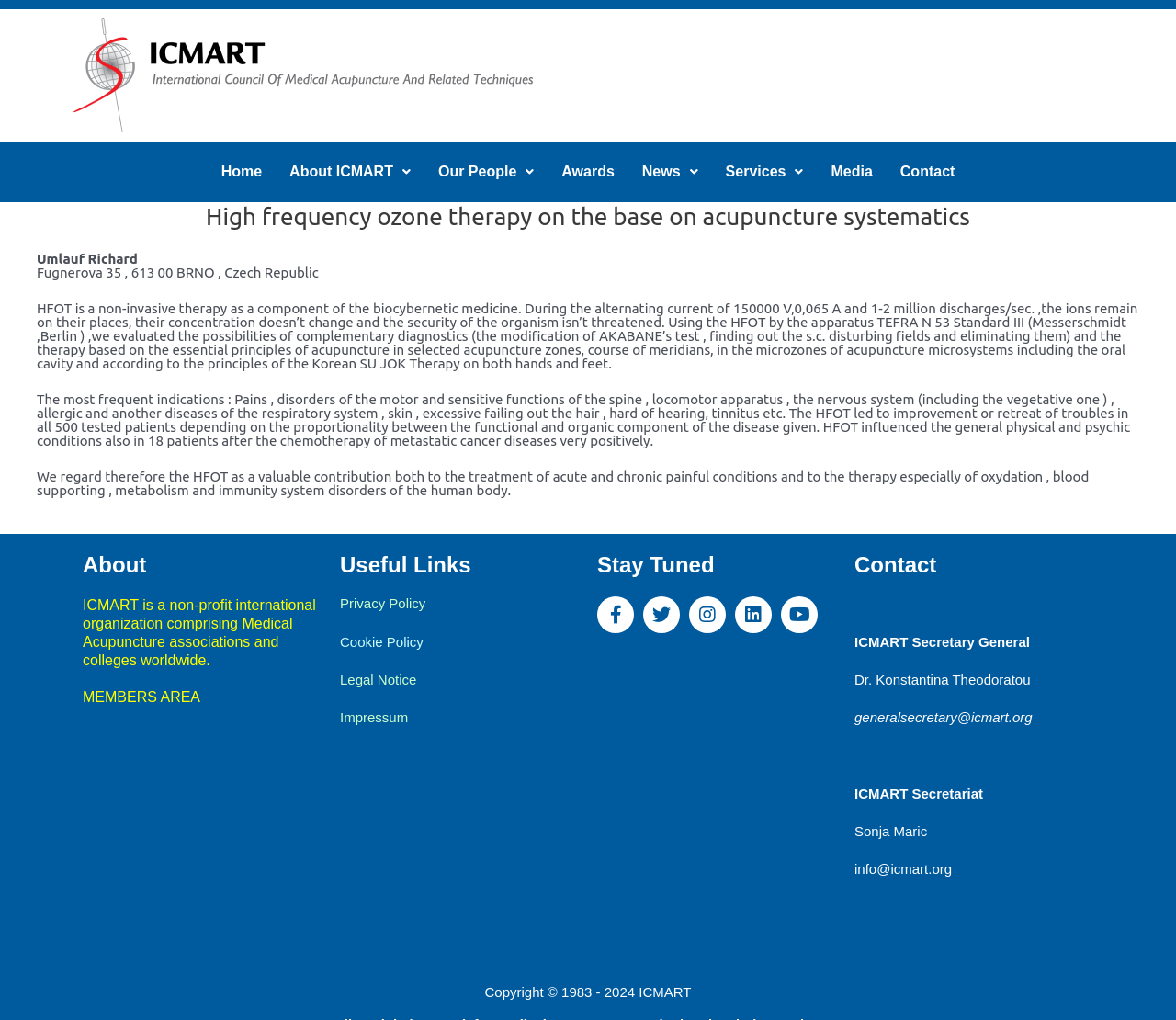Answer the question below in one word or phrase:
What is ICMART?

Non-profit international organization